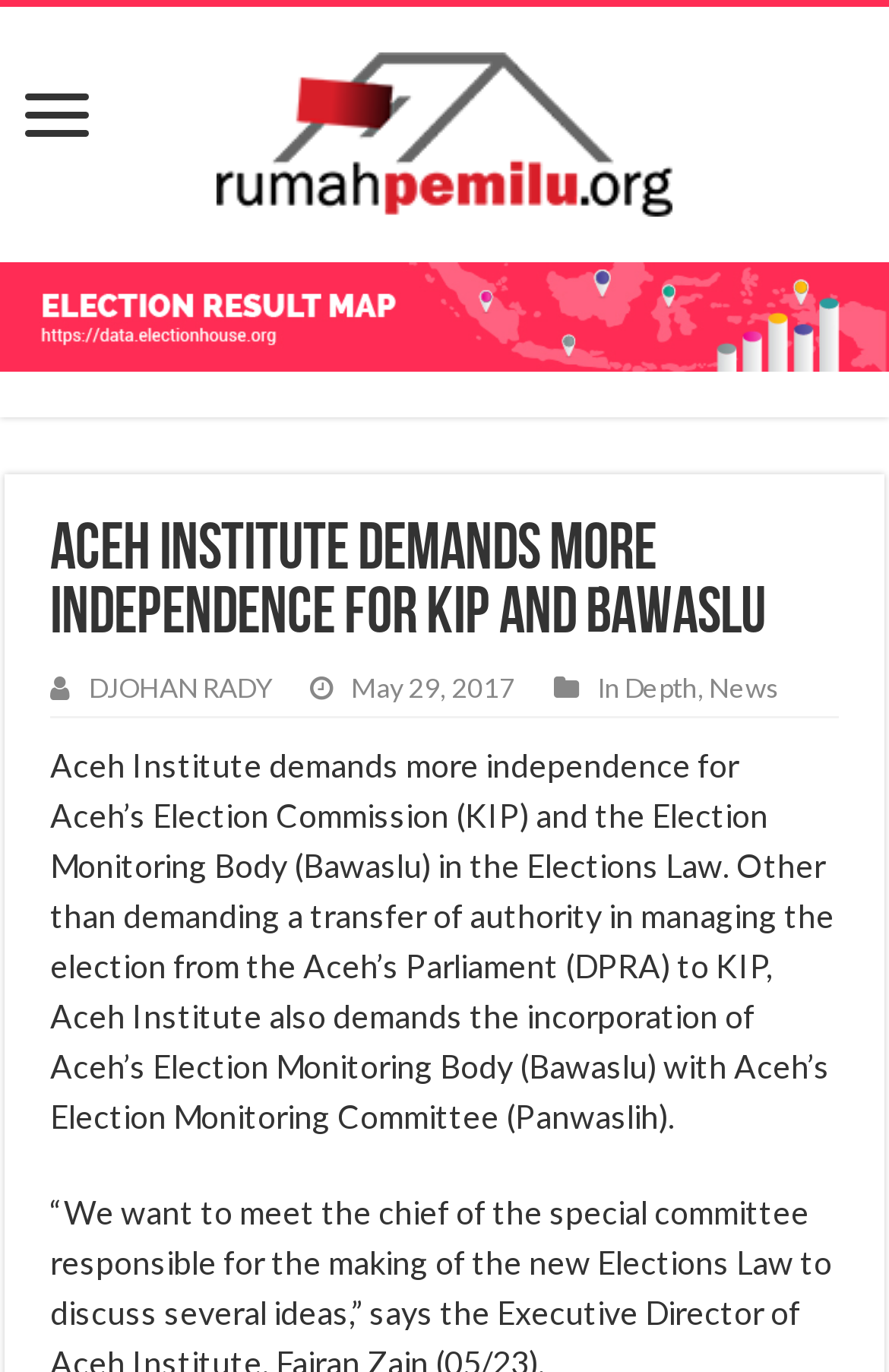Give a one-word or one-phrase response to the question:
What is the category of the news article?

In Depth